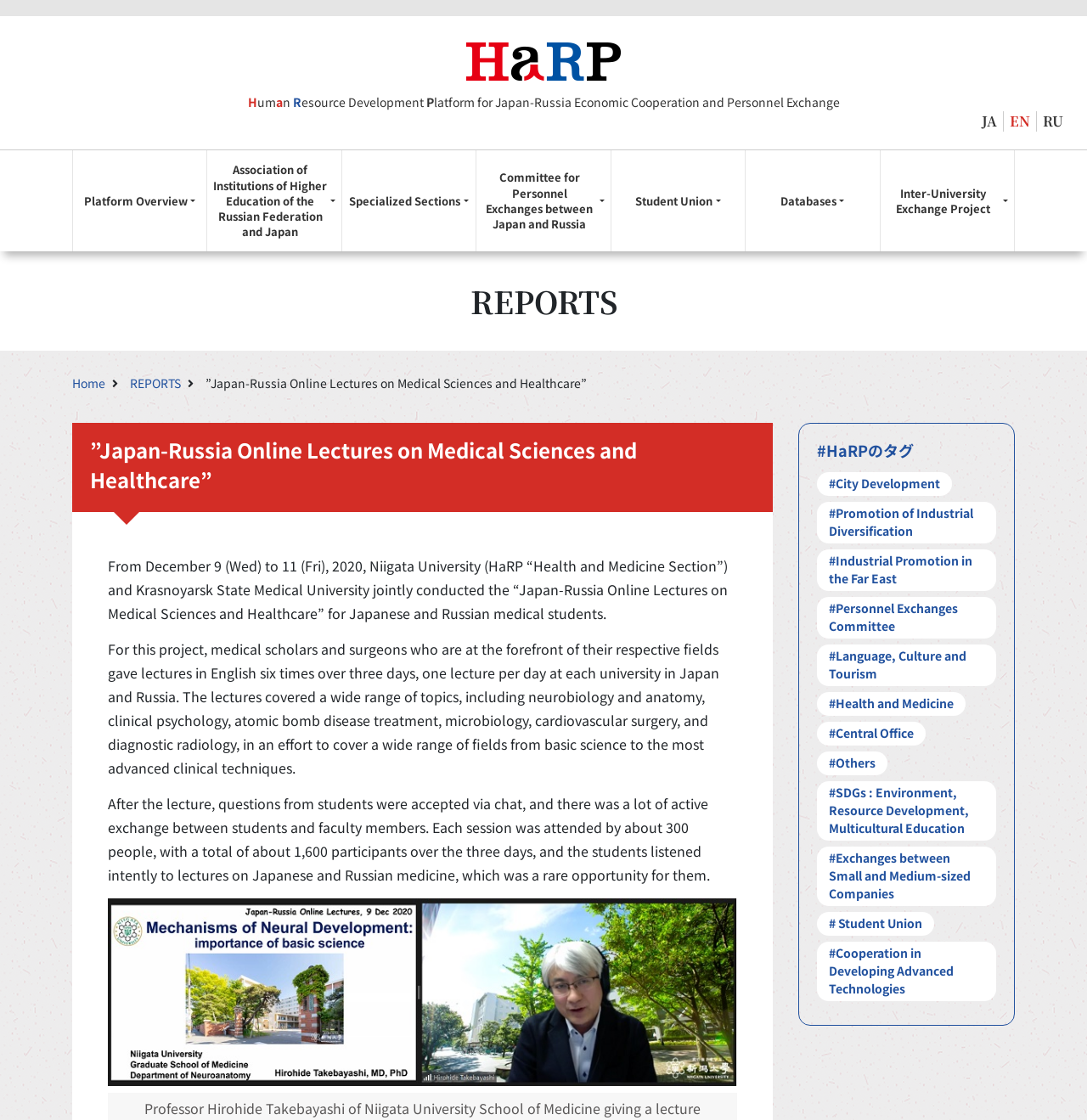Find the bounding box coordinates for the area you need to click to carry out the instruction: "Go to Home page". The coordinates should be four float numbers between 0 and 1, indicated as [left, top, right, bottom].

[0.066, 0.335, 0.099, 0.35]